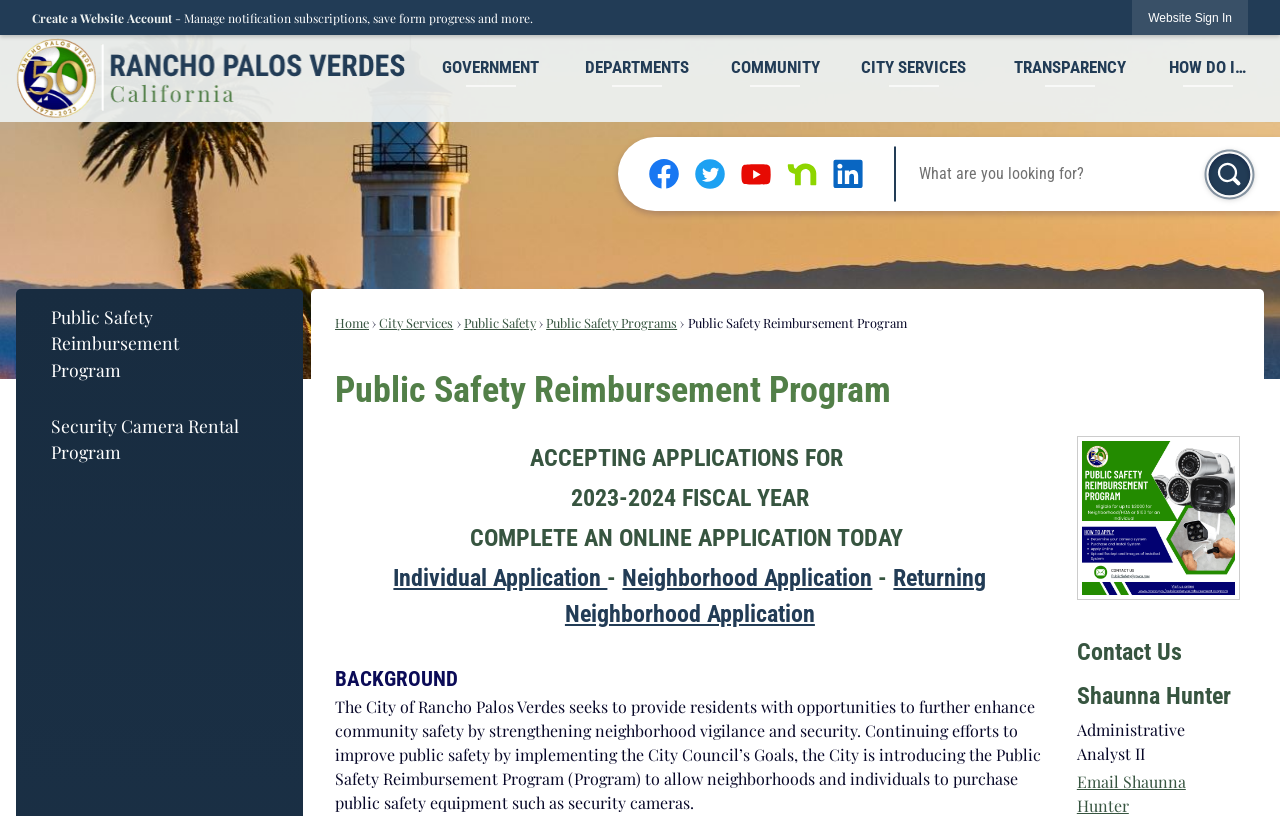Locate the bounding box coordinates of the UI element described by: "aria-label="Twitter graphic"". Provide the coordinates as four float numbers between 0 and 1, formatted as [left, top, right, bottom].

[0.543, 0.195, 0.566, 0.232]